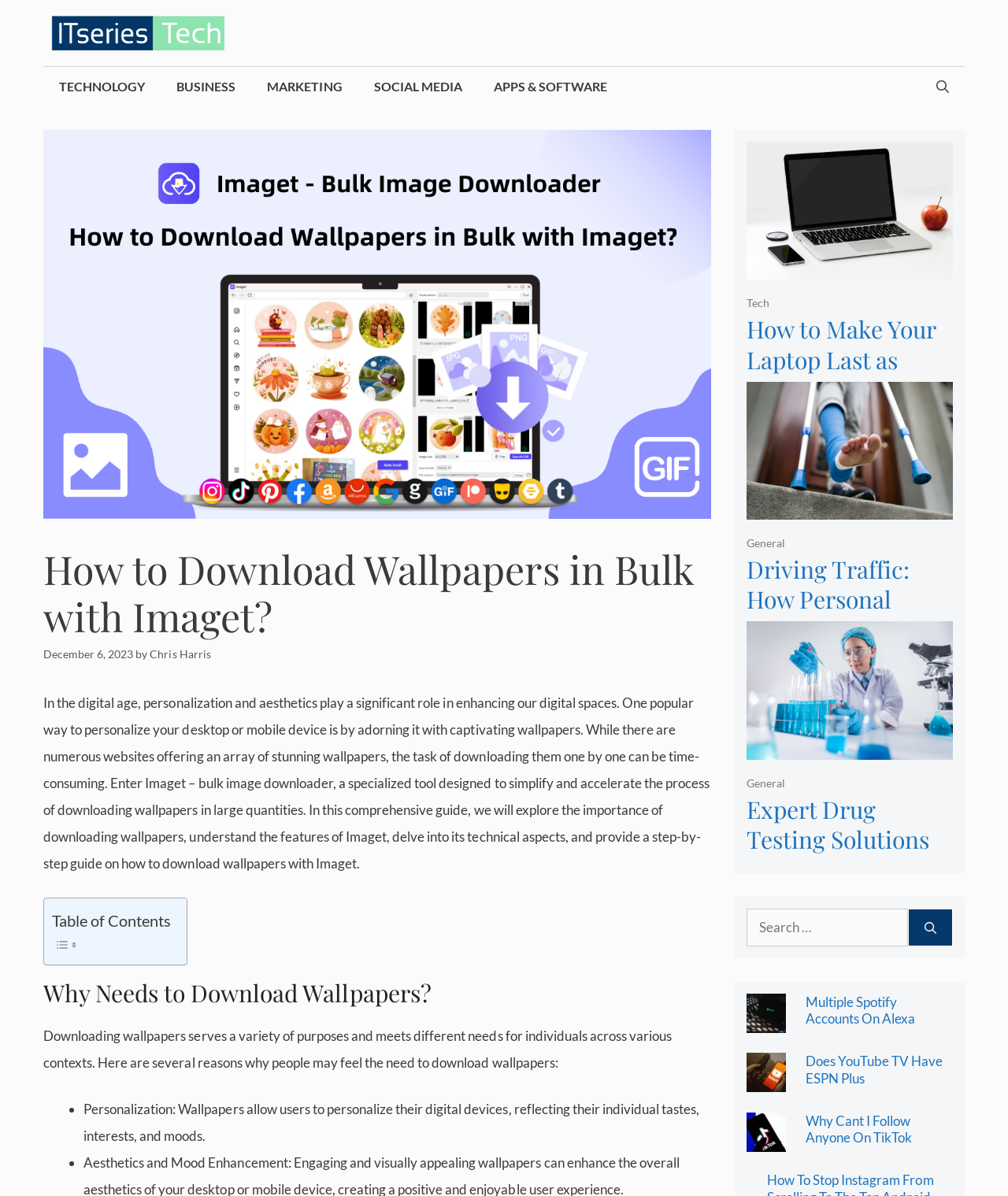Create a detailed narrative describing the layout and content of the webpage.

This webpage is a comprehensive guide to downloading wallpapers in bulk using Imaget. At the top, there is a banner with the site's name, "It Series Tech", accompanied by an image of the same name. Below the banner, there is a primary navigation menu with links to various categories such as "TECHNOLOGY", "BUSINESS", "MARKETING", and more.

The main content of the page is divided into sections. The first section has a heading "How to Download Wallpapers in Bulk with Imaget?" and a brief introduction to the importance of downloading wallpapers and the features of Imaget. Below the introduction, there is a table of contents with links to different sections of the guide.

The next section is titled "Why Needs to Download Wallpapers?" and explains the various reasons why people may want to download wallpapers, including personalization and aesthetics. This section is followed by a list of points, each starting with a bullet point, that elaborate on the reasons.

The rest of the page is dedicated to a series of articles and links to related content. These articles are arranged in a grid-like structure, with each article having a heading, a brief summary, and an image. The articles cover a range of topics, including laptop maintenance, personal injury lawyers, drug testing, and more.

On the right side of the page, there is a complementary section that contains a search bar and a list of related articles with links and images. The search bar allows users to search for specific topics or keywords.

Overall, the webpage is well-organized and easy to navigate, with clear headings and concise summaries that make it easy to find relevant information.